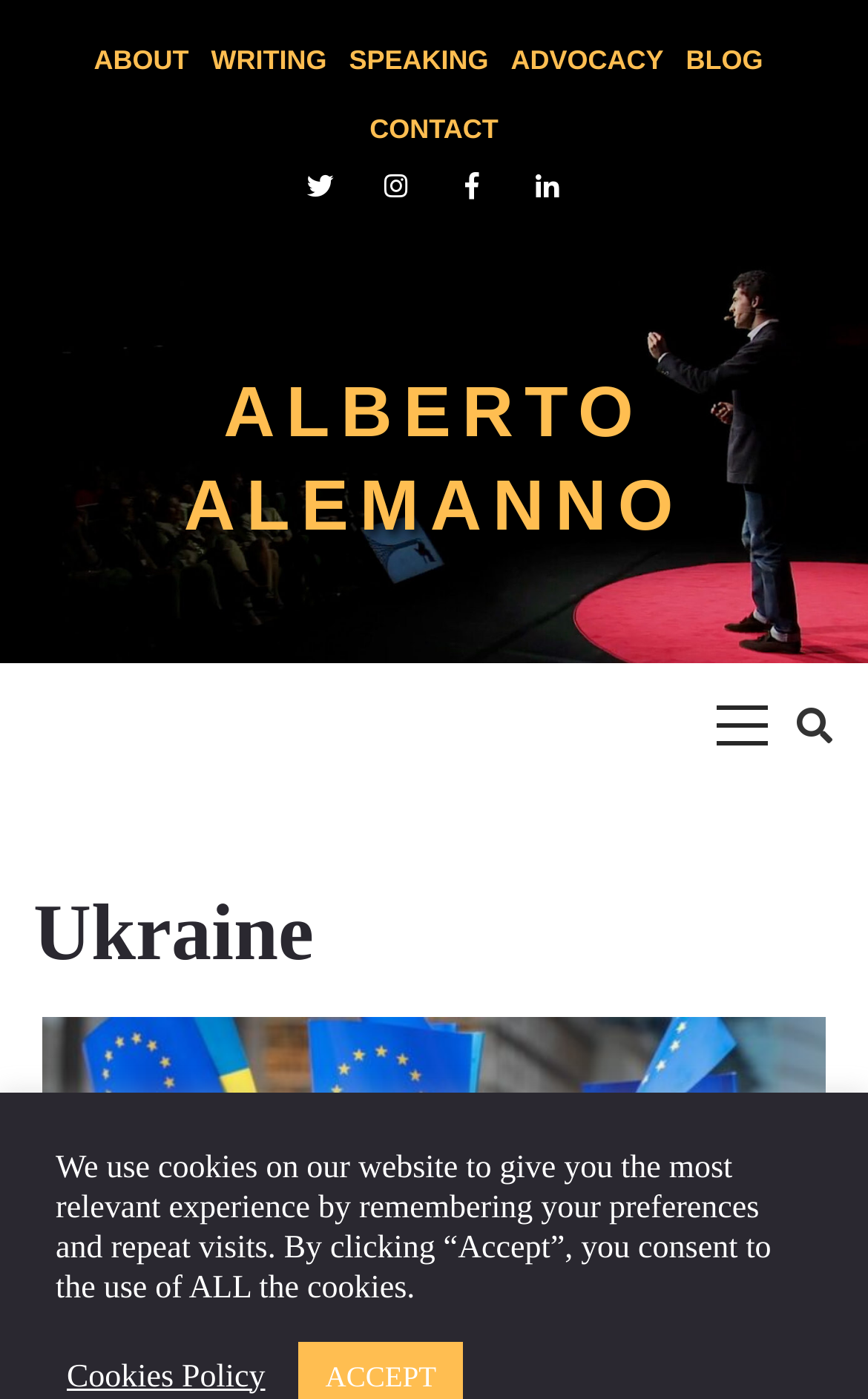Given the description of the UI element: "Southern African Mystical Journey", predict the bounding box coordinates in the form of [left, top, right, bottom], with each value being a float between 0 and 1.

None